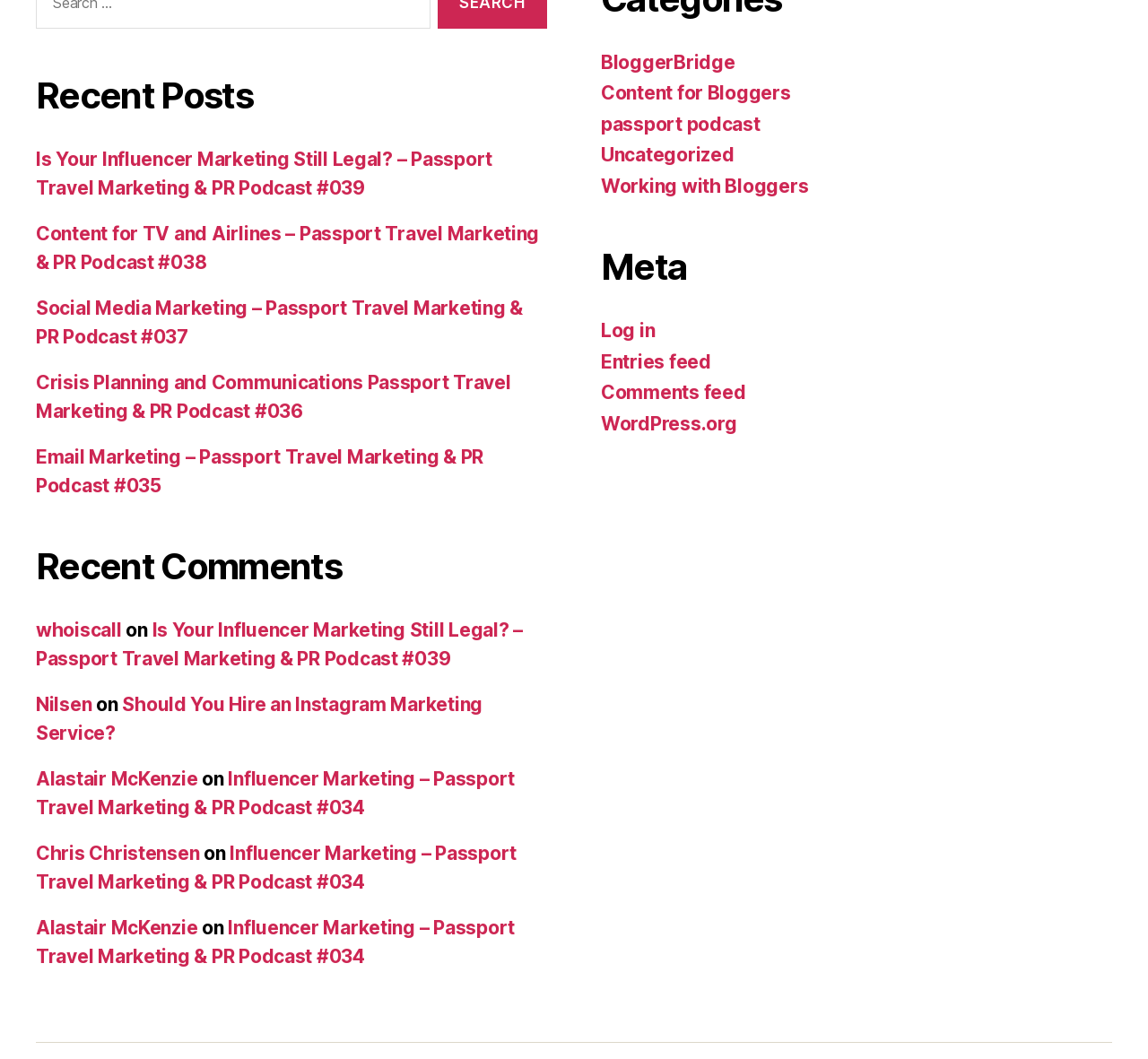How many meta links are listed?
Please answer the question with as much detail and depth as you can.

I counted the number of links under the 'Meta' navigation, which are 4 in total.